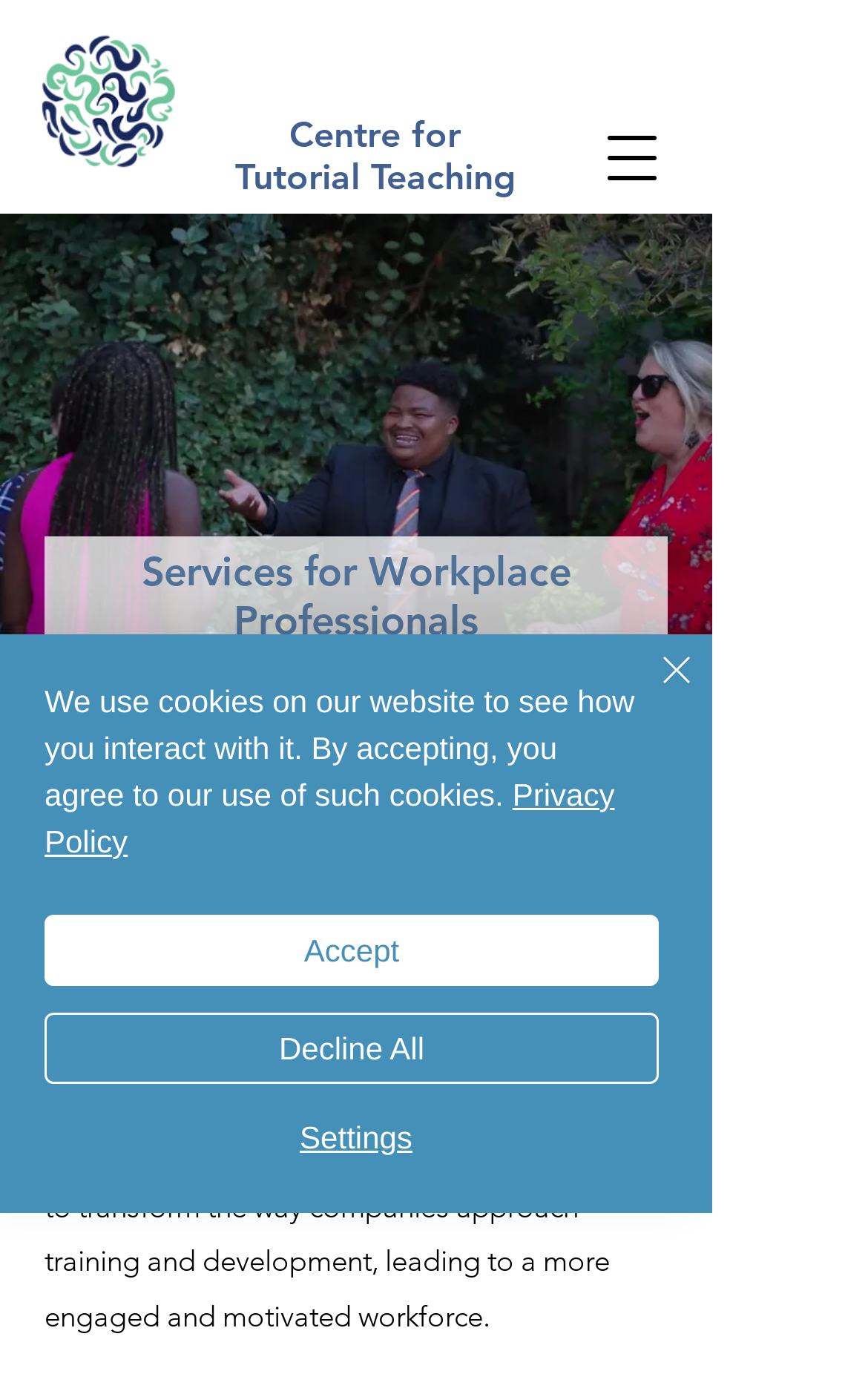Construct a thorough caption encompassing all aspects of the webpage.

The webpage is about the Centre for Tutorial Teaching (CTT), which offers programs to develop essential skills for the modern workplace. At the top left corner, there is a logo of the Centre for Tutorial Teaching, accompanied by a link to the organization's homepage. Next to the logo, there is a button to open the navigation menu.

Below the logo, there is a heading that reads "The Tutorial Method | Academic Summer Schools UK", which is a link to a related webpage. On the right side of the heading, there is a large image that takes up most of the width of the page, showcasing University Readiness, Academic Summer School, Critical Thinking Courses, Tutorial Teaching, and Teacher Training For Tutorials.

Further down the page, there is a heading that reads "Services for Workplace Professionals", followed by a block of text that explains the importance of developing critical thinking, analysis, and interpersonal skills in the modern workplace. The text also describes how the tutorial method can be used to transform the way companies approach training and development.

At the bottom of the page, there is a cookie alert that informs users about the website's use of cookies. The alert includes a link to the Privacy Policy and three buttons: "Accept", "Decline All", and "Settings". There is also a "Close" button with a corresponding image.